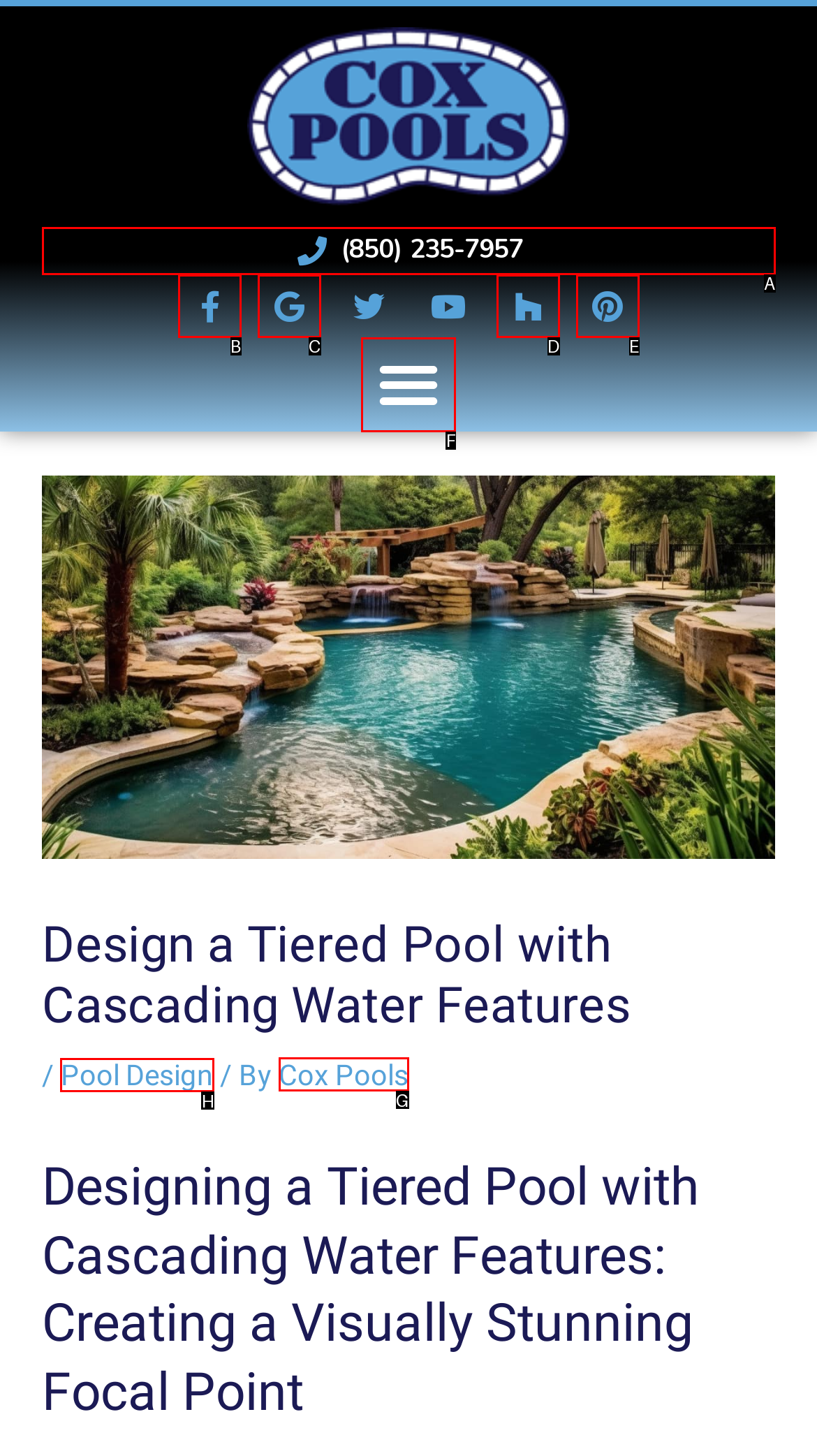Indicate which red-bounded element should be clicked to perform the task: Read the article about pool design Answer with the letter of the correct option.

H